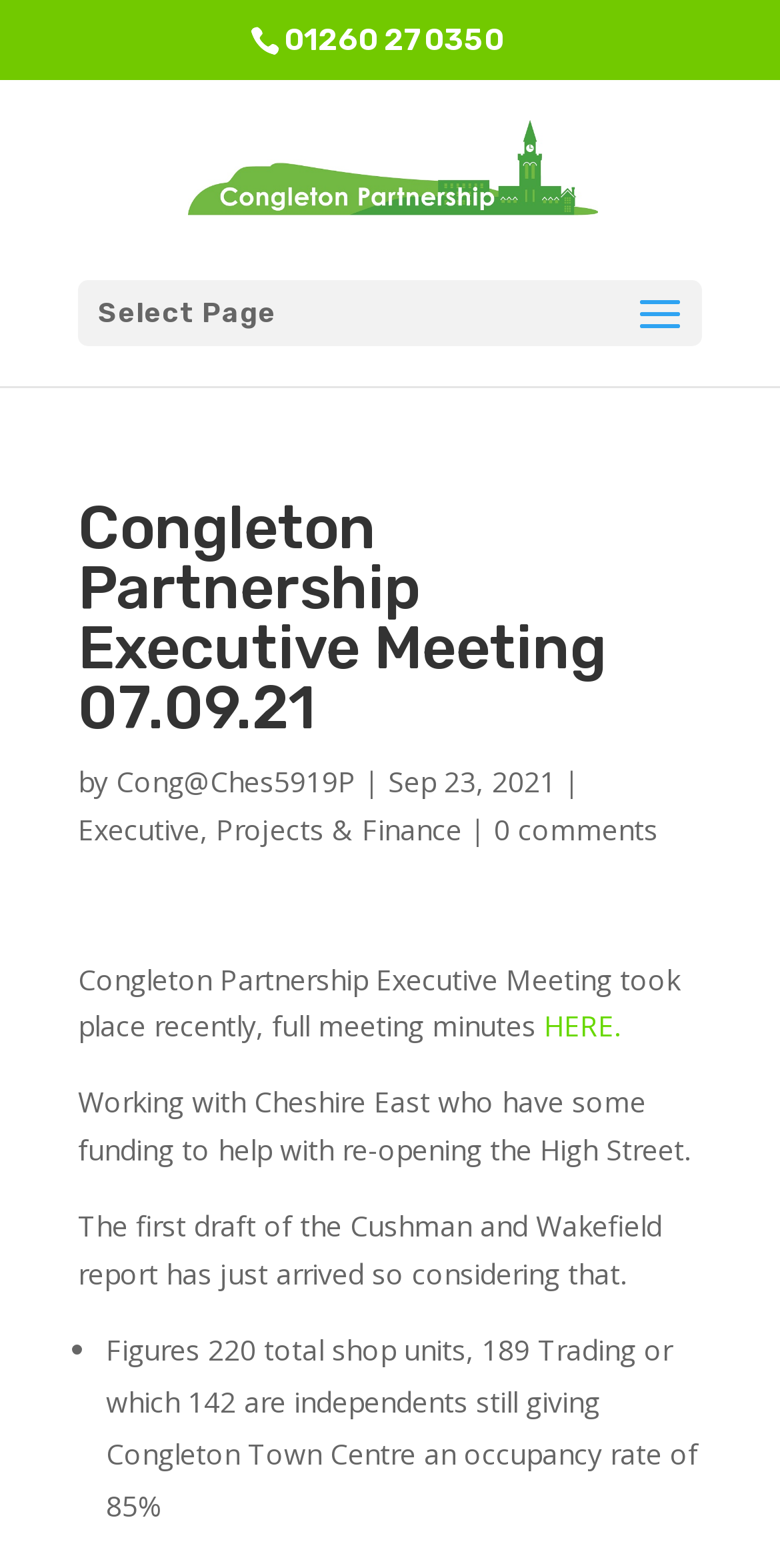Answer with a single word or phrase: 
What is the occupancy rate of Congleton Town Centre?

85%